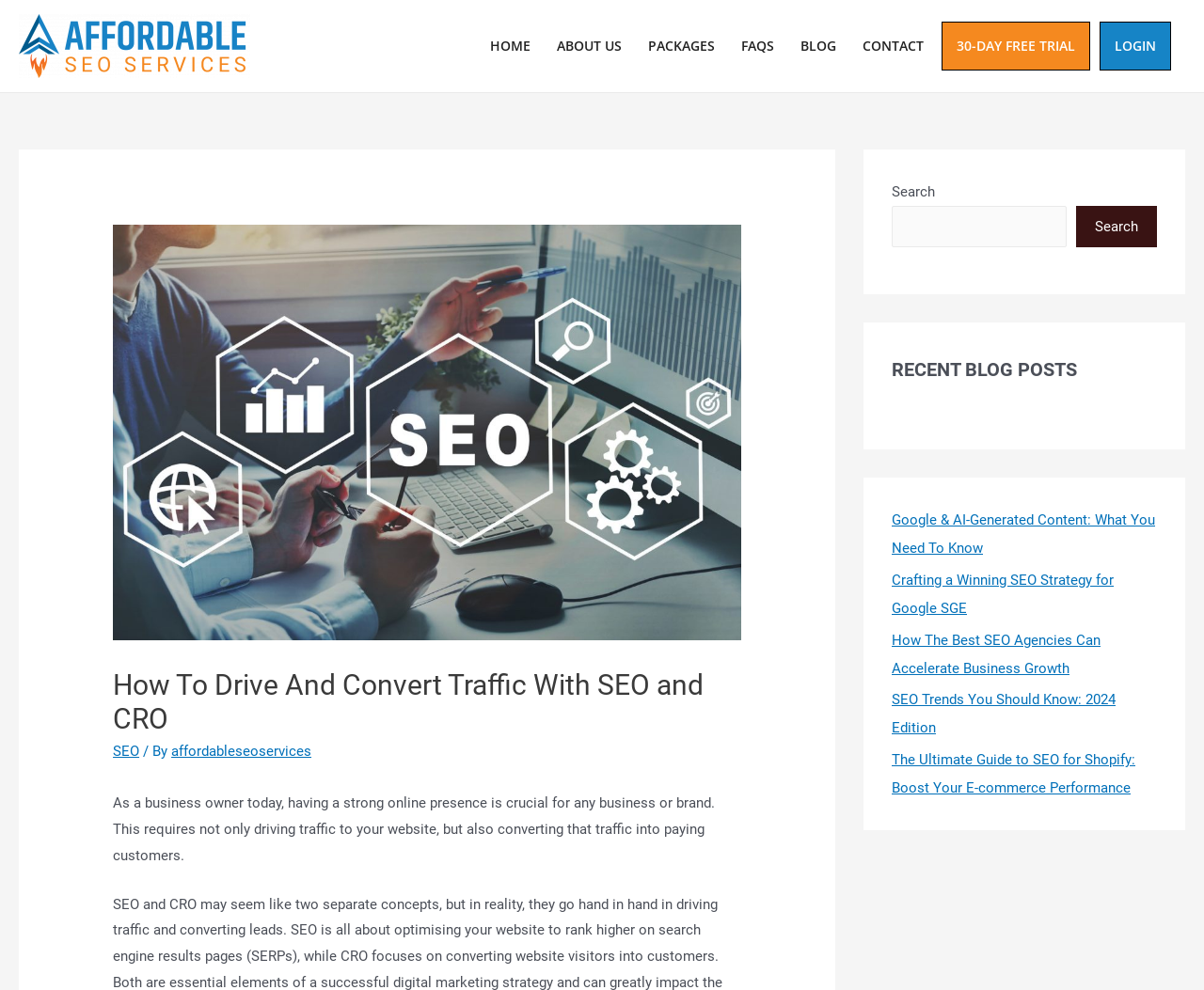Please provide a comprehensive answer to the question below using the information from the image: How many navigation links are there?

I counted the number of links under the 'Site Navigation' element, which are 'HOME', 'ABOUT US', 'PACKAGES', 'FAQS', 'BLOG', 'CONTACT', '30-DAY FREE TRIAL', and 'LOGIN'.